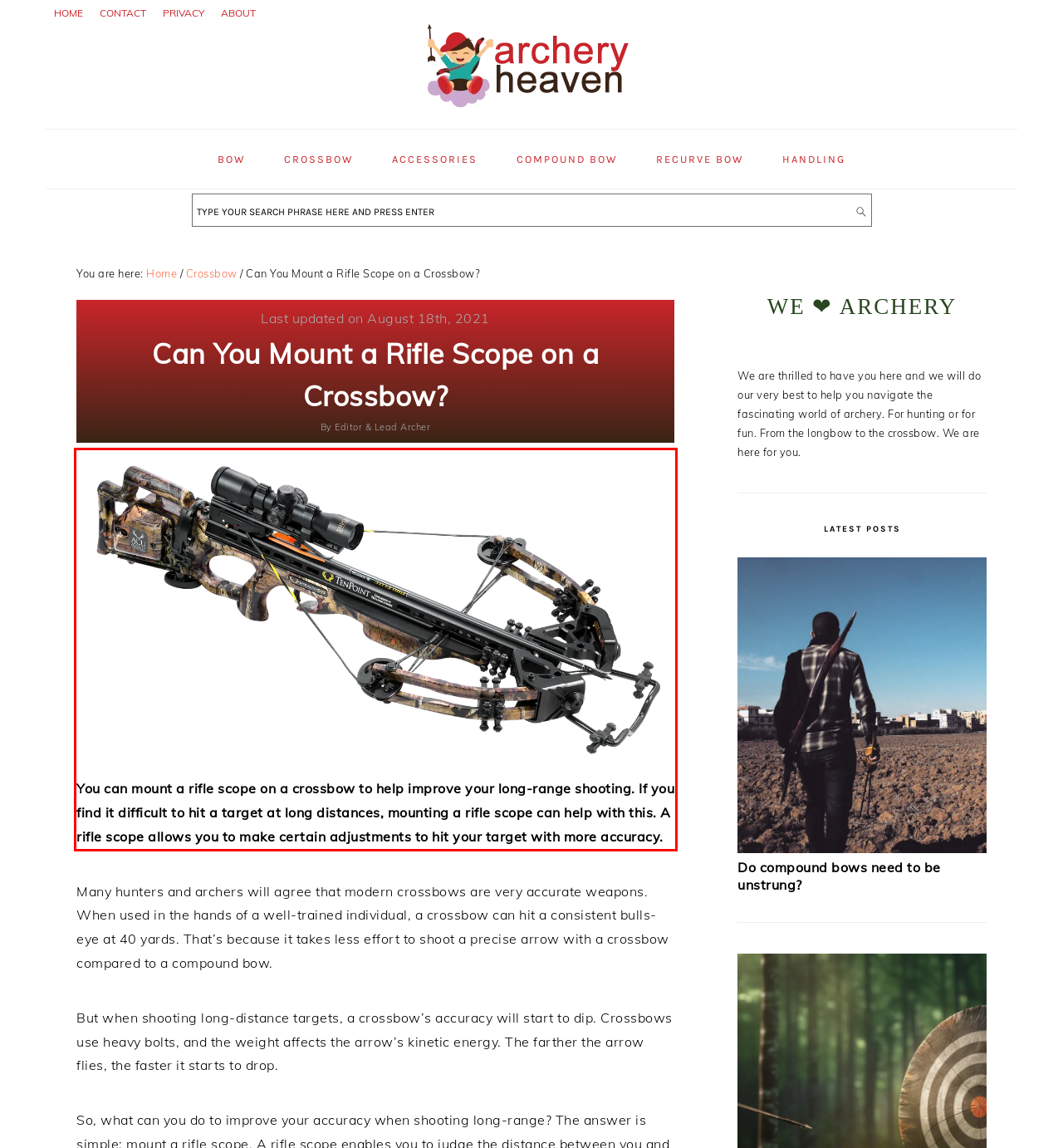Observe the screenshot of the webpage, locate the red bounding box, and extract the text content within it.

You can mount a rifle scope on a crossbow to help improve your long-range shooting. If you find it difficult to hit a target at long distances, mounting a rifle scope can help with this. A rifle scope allows you to make certain adjustments to hit your target with more accuracy.